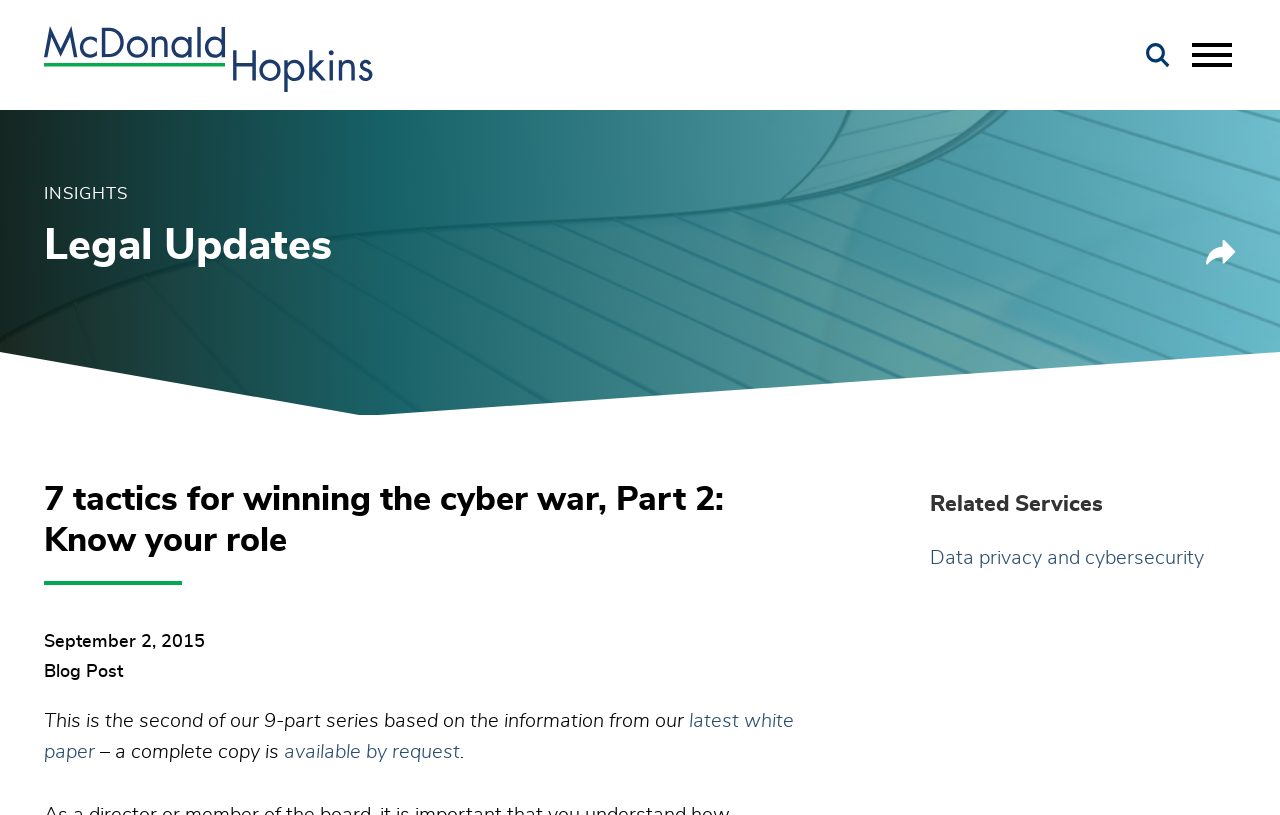Give a one-word or one-phrase response to the question:
What is the related service mentioned?

Data privacy and cybersecurity